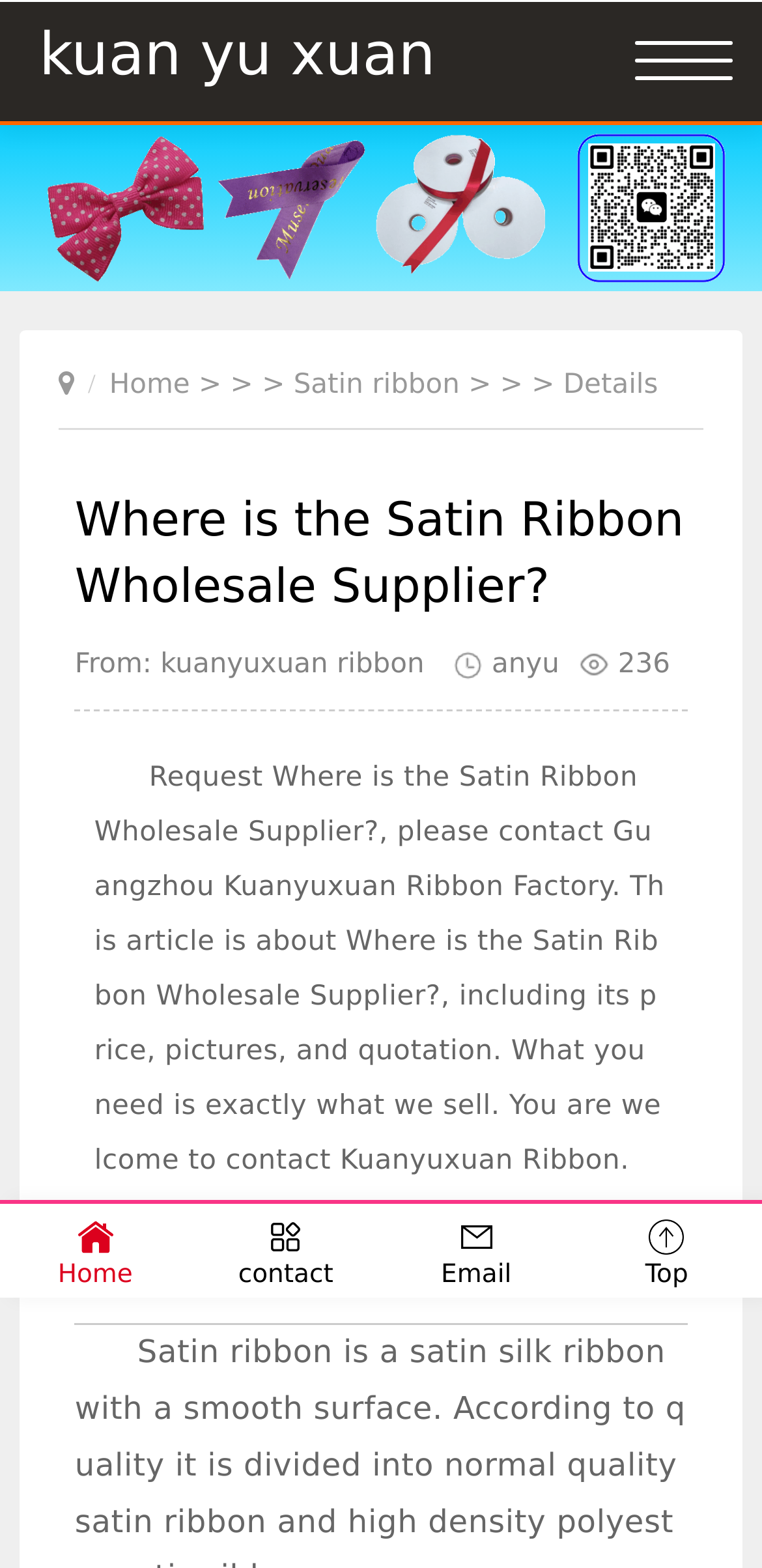What is the product being discussed on this webpage?
Using the image, provide a detailed and thorough answer to the question.

The webpage mentions 'Where is the Satin Ribbon Wholesale Supplier?' in the heading, and also provides details about the product, including its price, pictures, and quotation. This suggests that the product being discussed on this webpage is satin ribbon.